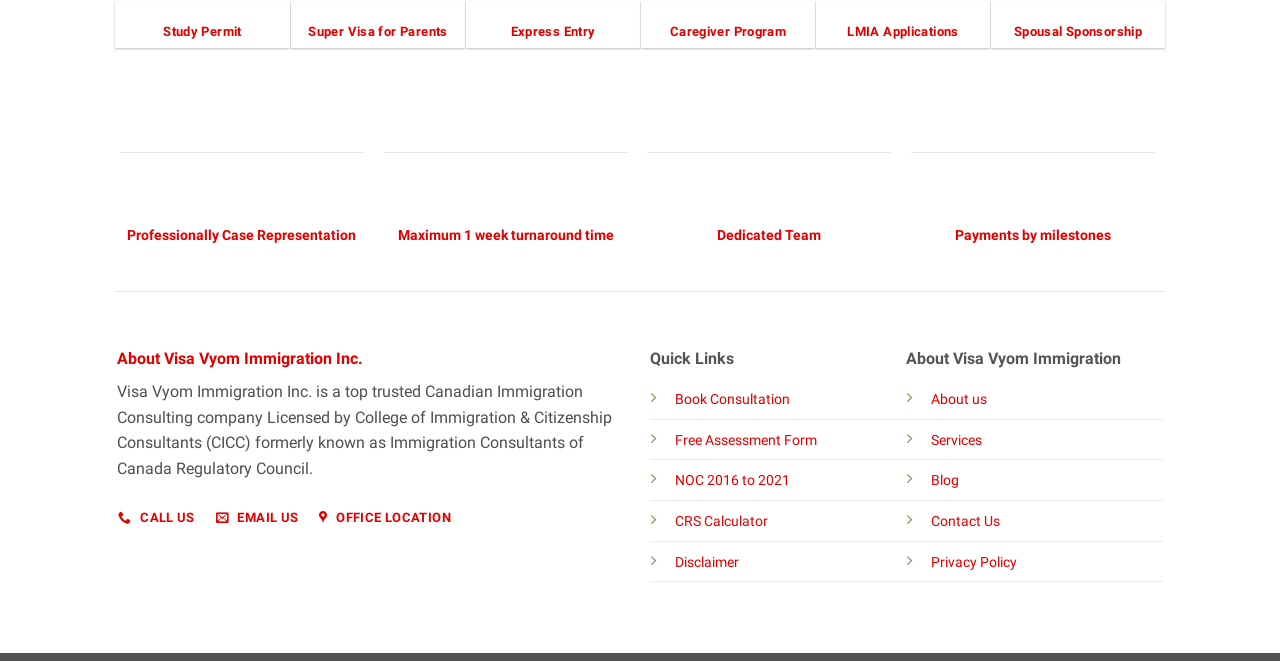What is the purpose of the 'Quick Links' section?
Using the image, give a concise answer in the form of a single word or short phrase.

To provide quick access to important pages